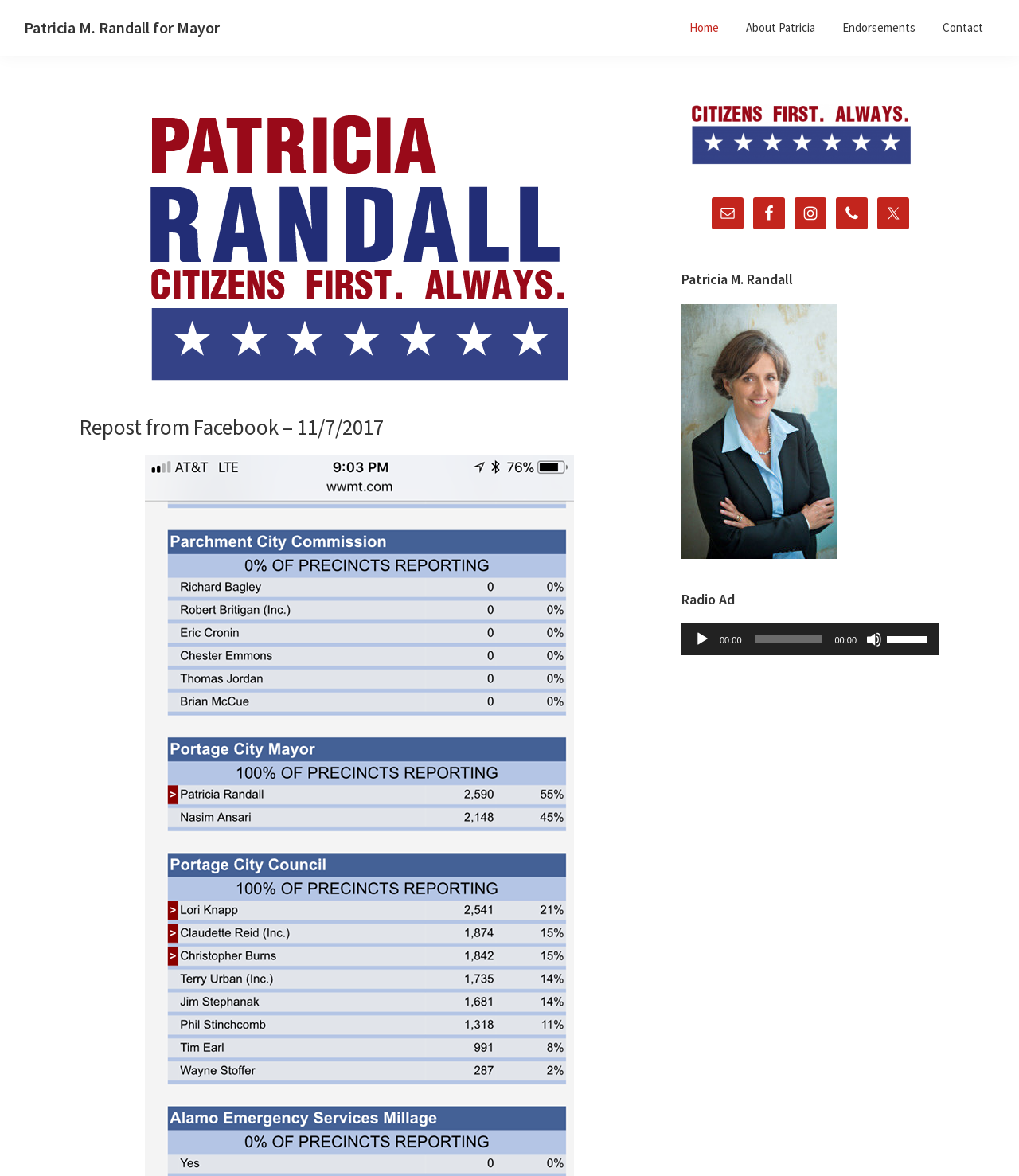What is the type of content in the main section?
Please use the visual content to give a single word or phrase answer.

Radio Ad